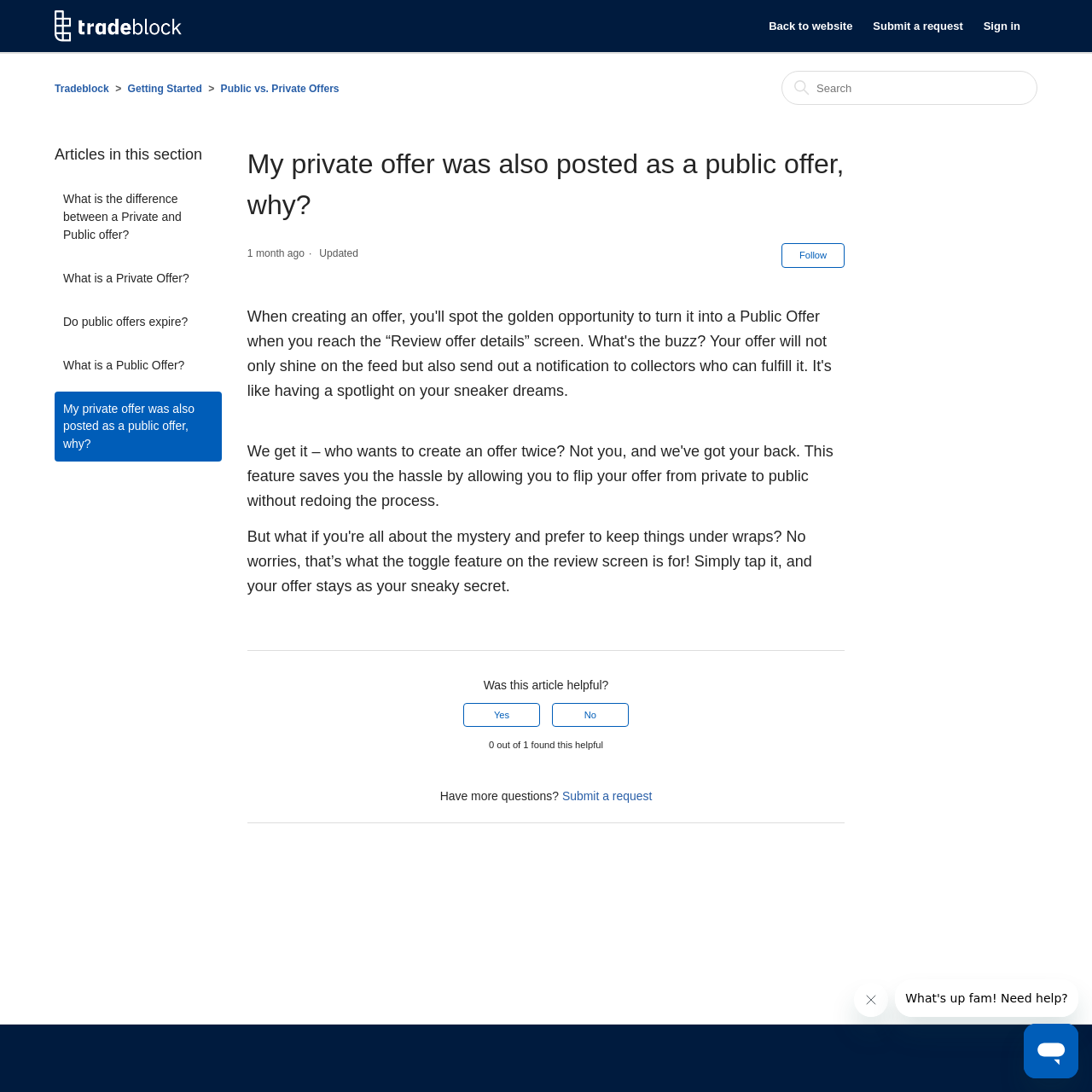Respond with a single word or phrase:
What is the alternative to submitting a request?

Search for answers